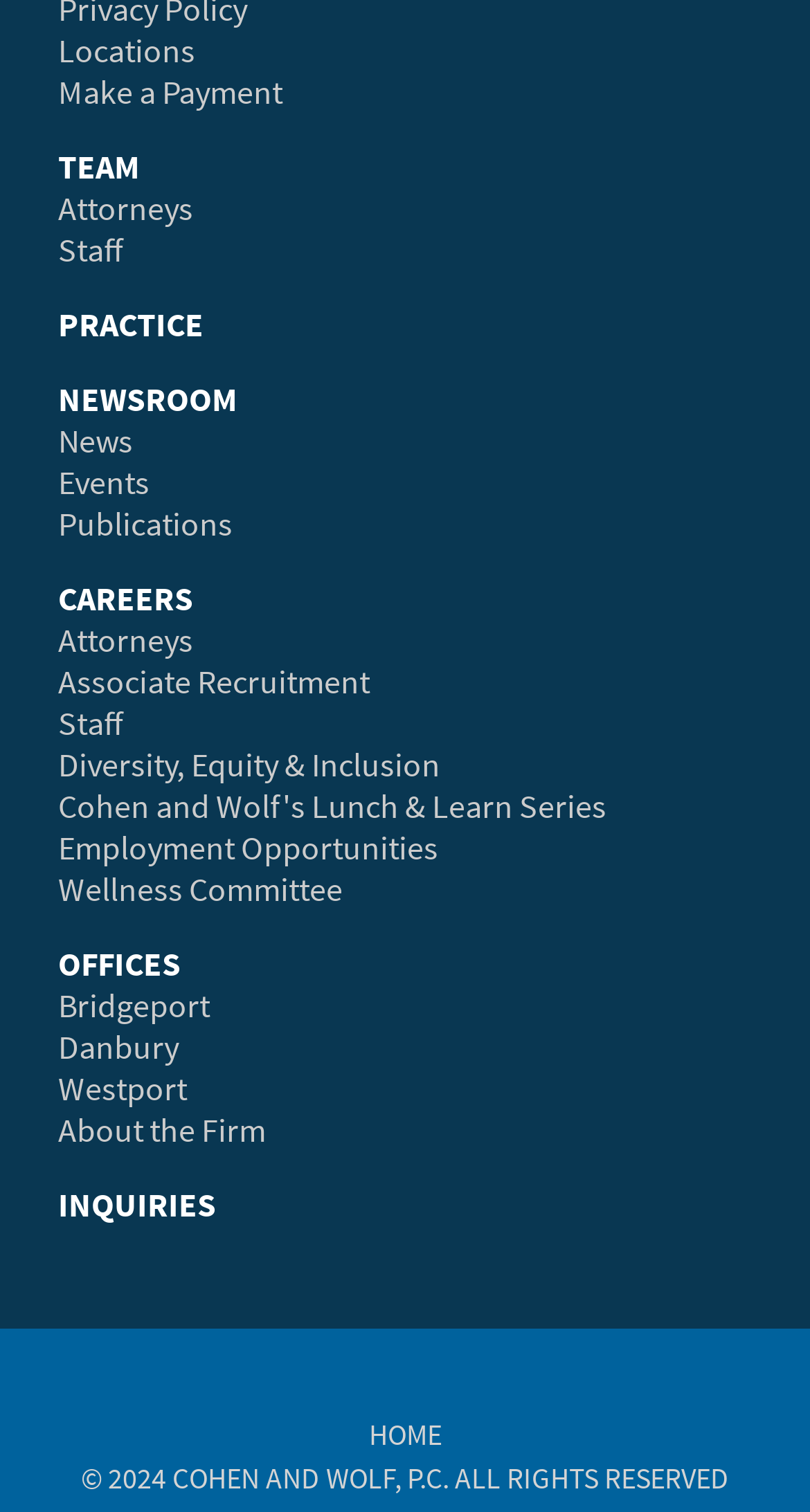What is the name of the law firm?
Using the image provided, answer with just one word or phrase.

Cohen and Wolf, P.C.